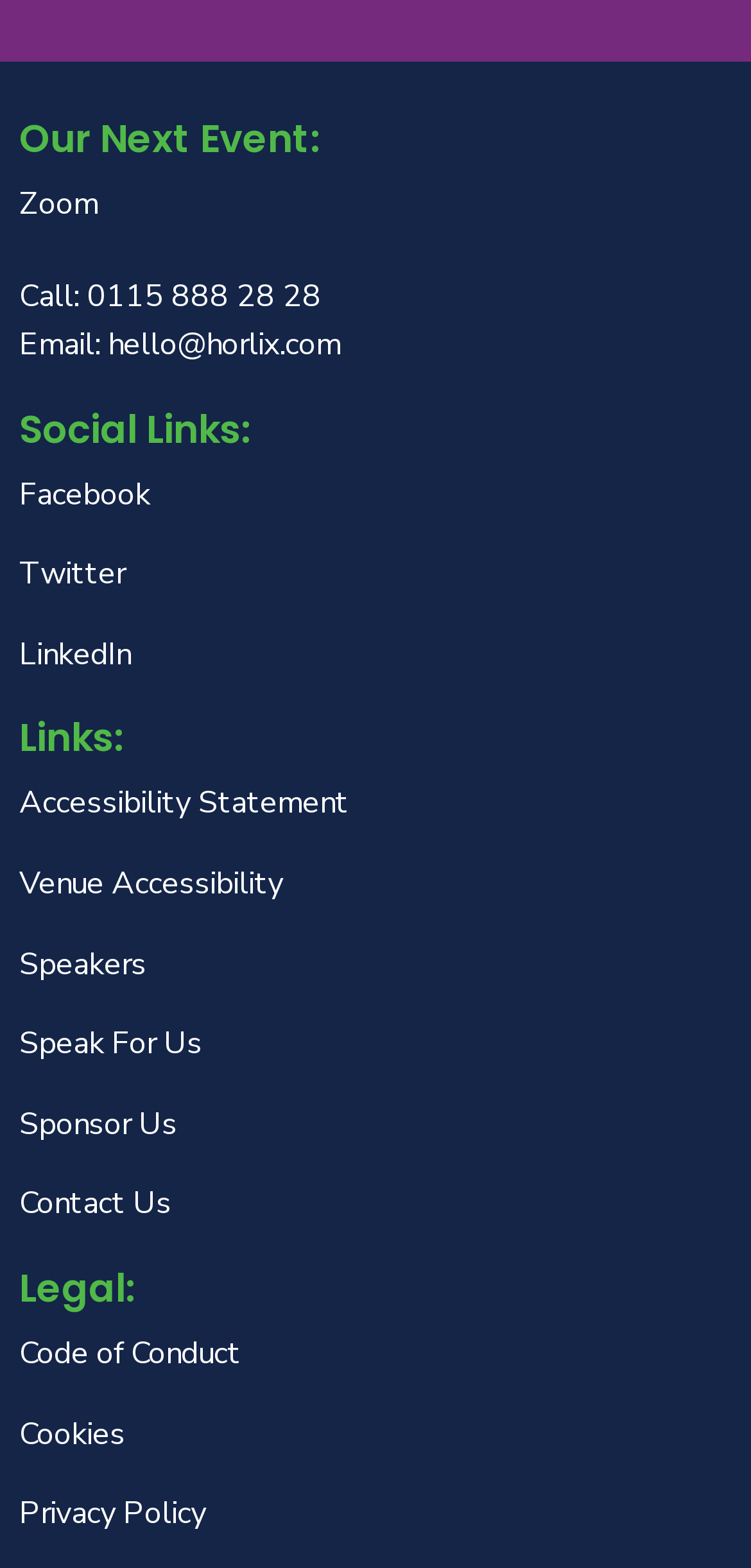Refer to the image and provide an in-depth answer to the question:
What is the purpose of the 'Speak For Us' link?

The 'Speak For Us' link is likely intended for individuals who are interested in speaking at the event, providing them with a way to express their interest or submit a proposal to speak.